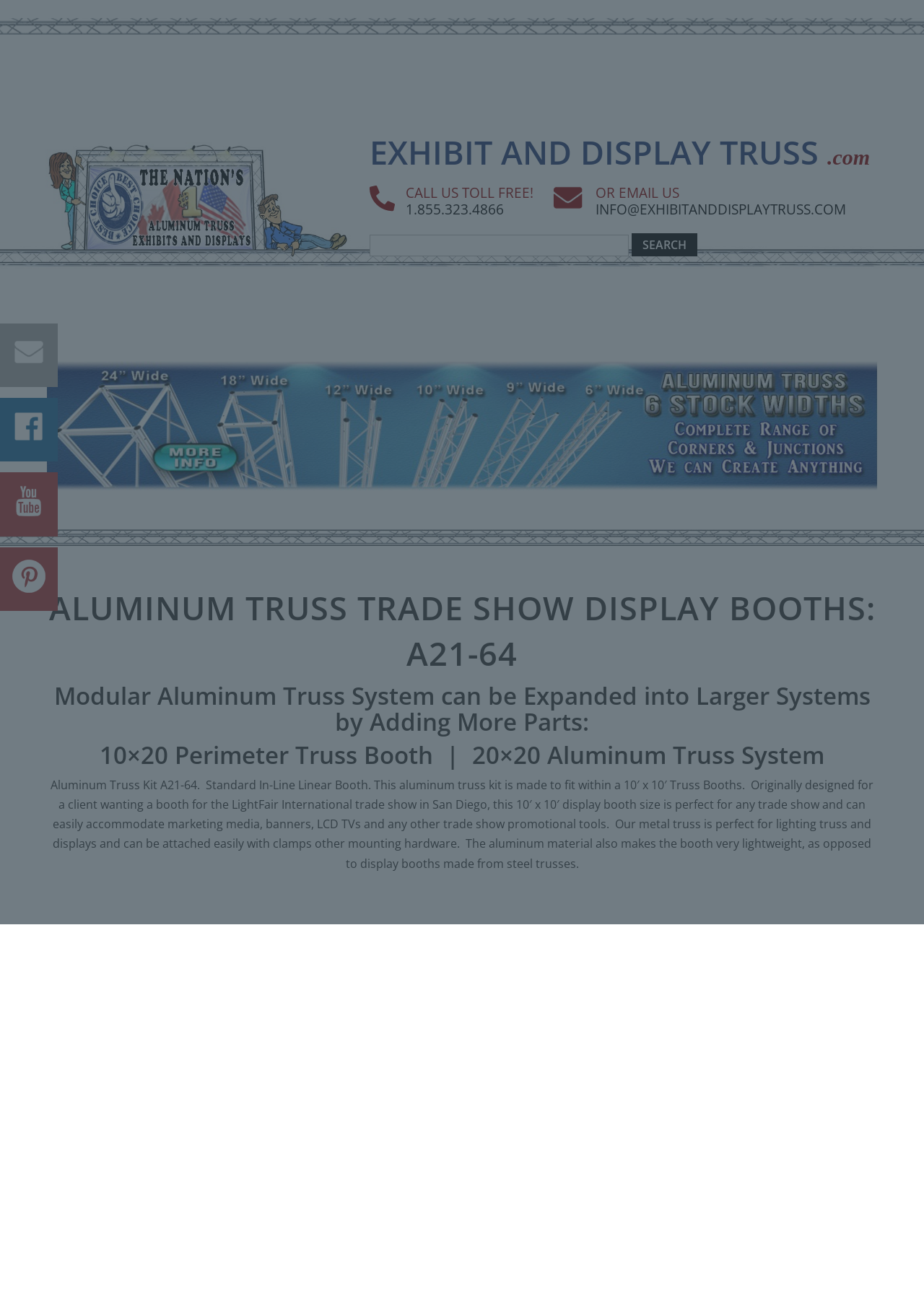Analyze the image and deliver a detailed answer to the question: What is the city where the trade show was held?

I found the city where the trade show was held by reading the text description of the product, which mentions that the trade show was held in 'San Diego'.